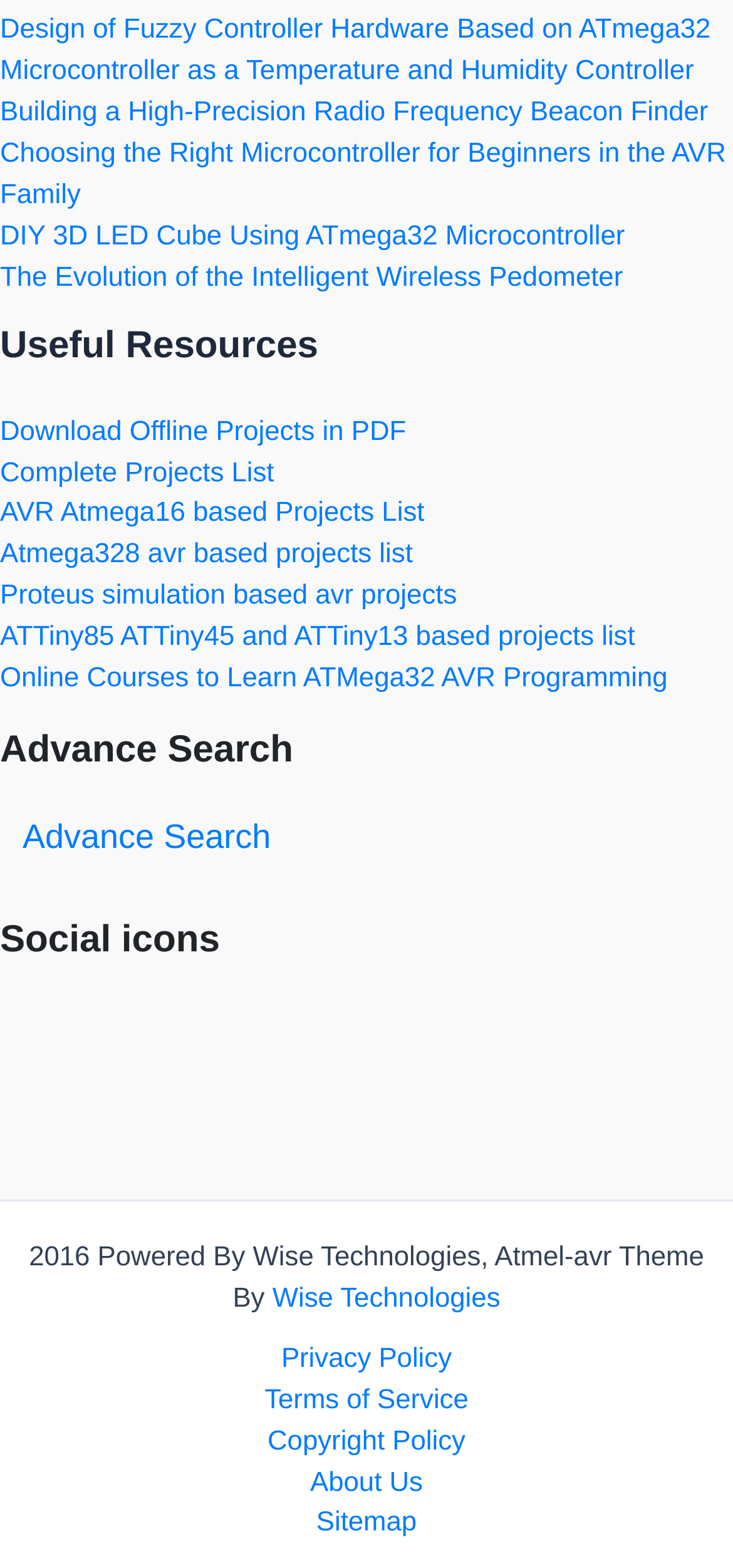Identify the bounding box coordinates for the element you need to click to achieve the following task: "Learn about online courses to learn ATMega32 AVR programming". The coordinates must be four float values ranging from 0 to 1, formatted as [left, top, right, bottom].

[0.0, 0.423, 0.911, 0.442]